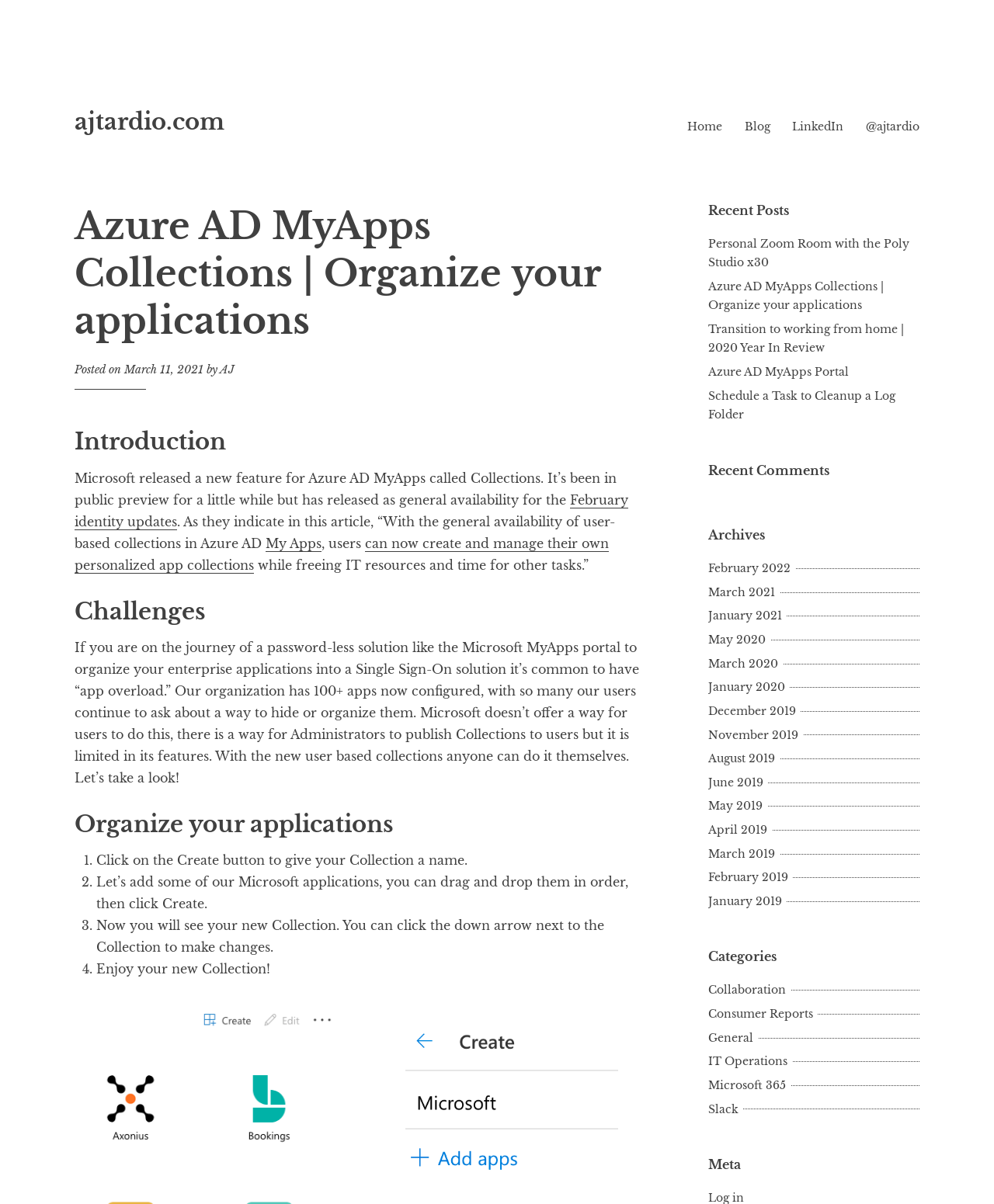What is the purpose of the Azure AD MyApps portal?
Please provide a detailed and comprehensive answer to the question.

The Azure AD MyApps portal is used to organize enterprise applications into a Single Sign-On solution, making it easier for users to access their applications.